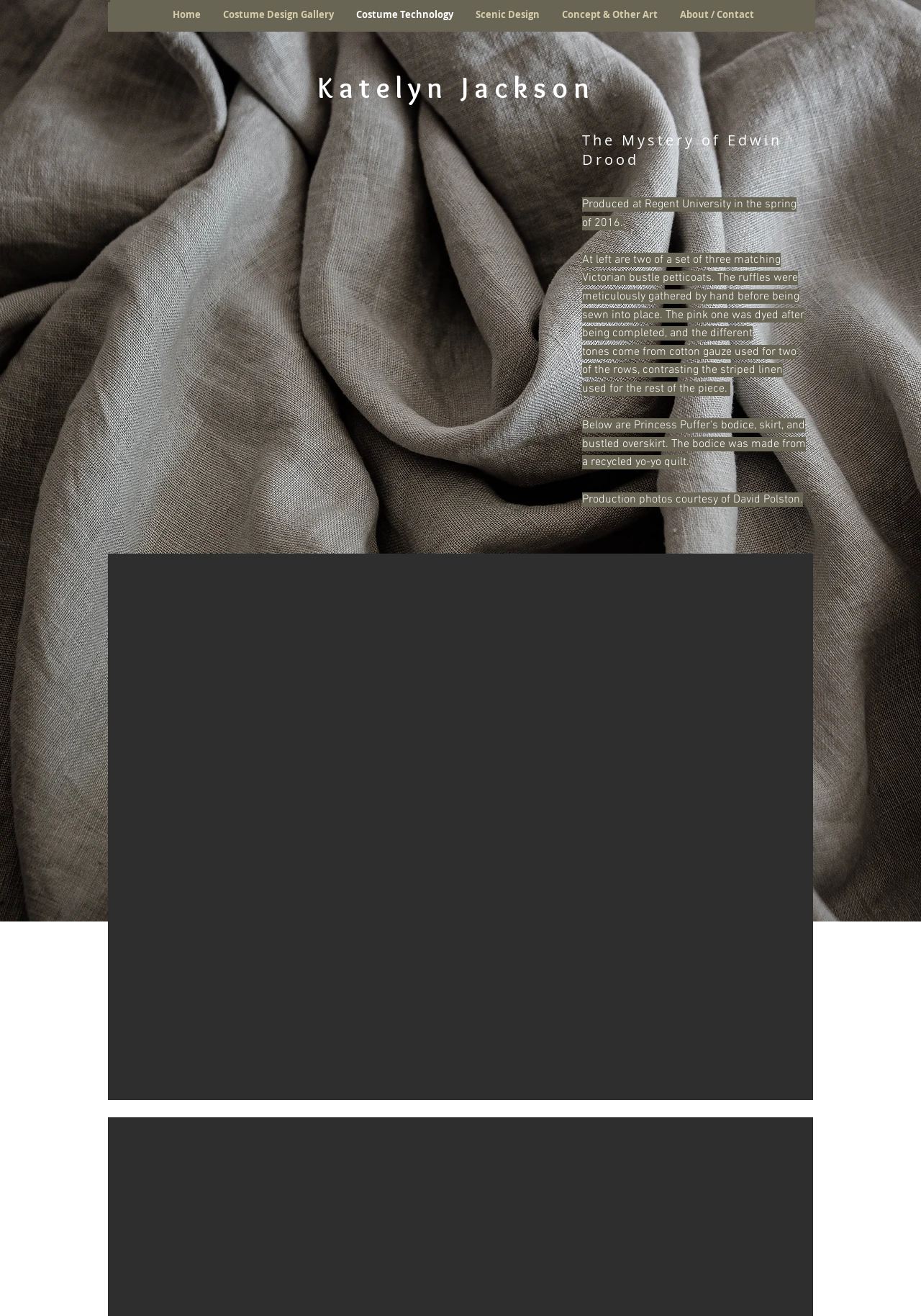Please identify the bounding box coordinates of the element's region that I should click in order to complete the following instruction: "go to home page". The bounding box coordinates consist of four float numbers between 0 and 1, i.e., [left, top, right, bottom].

[0.172, 0.002, 0.227, 0.024]